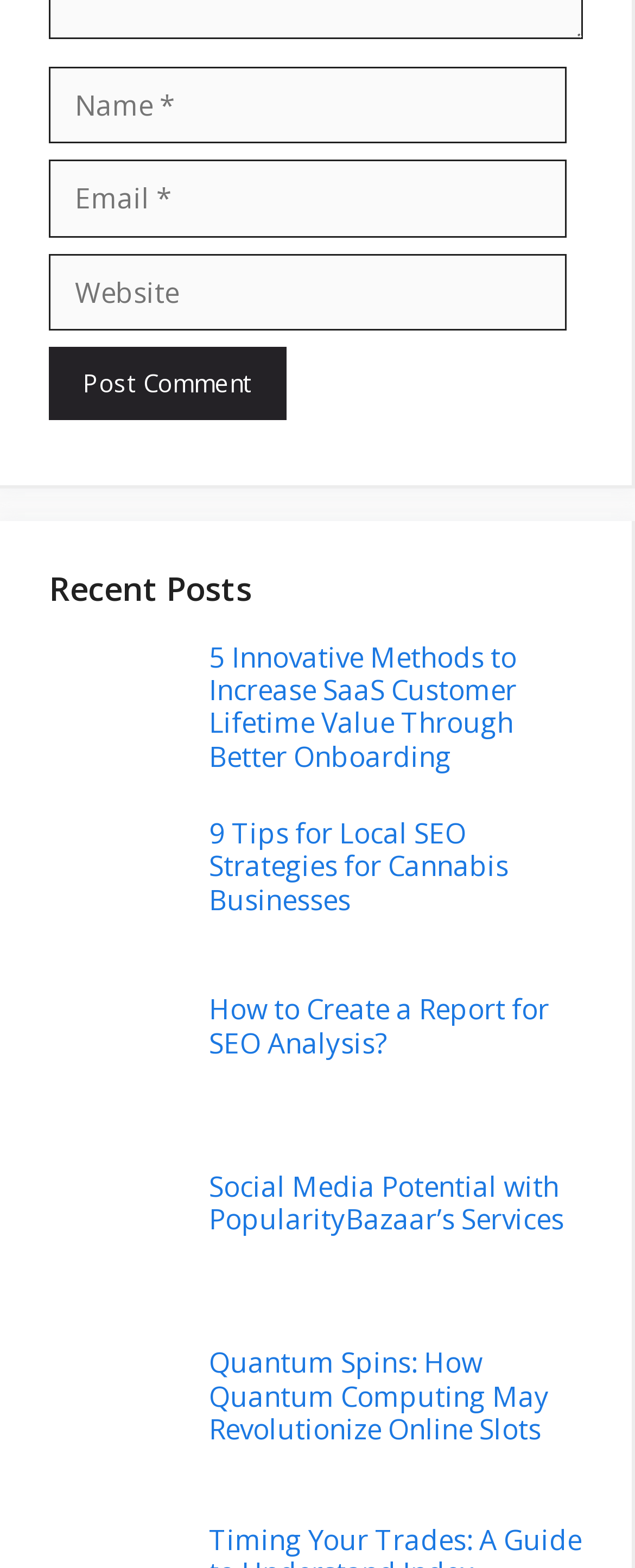Please determine the bounding box coordinates, formatted as (top-left x, top-left y, bottom-right x, bottom-right y), with all values as floating point numbers between 0 and 1. Identify the bounding box of the region described as: name="submit" value="Post Comment"

[0.077, 0.221, 0.451, 0.267]